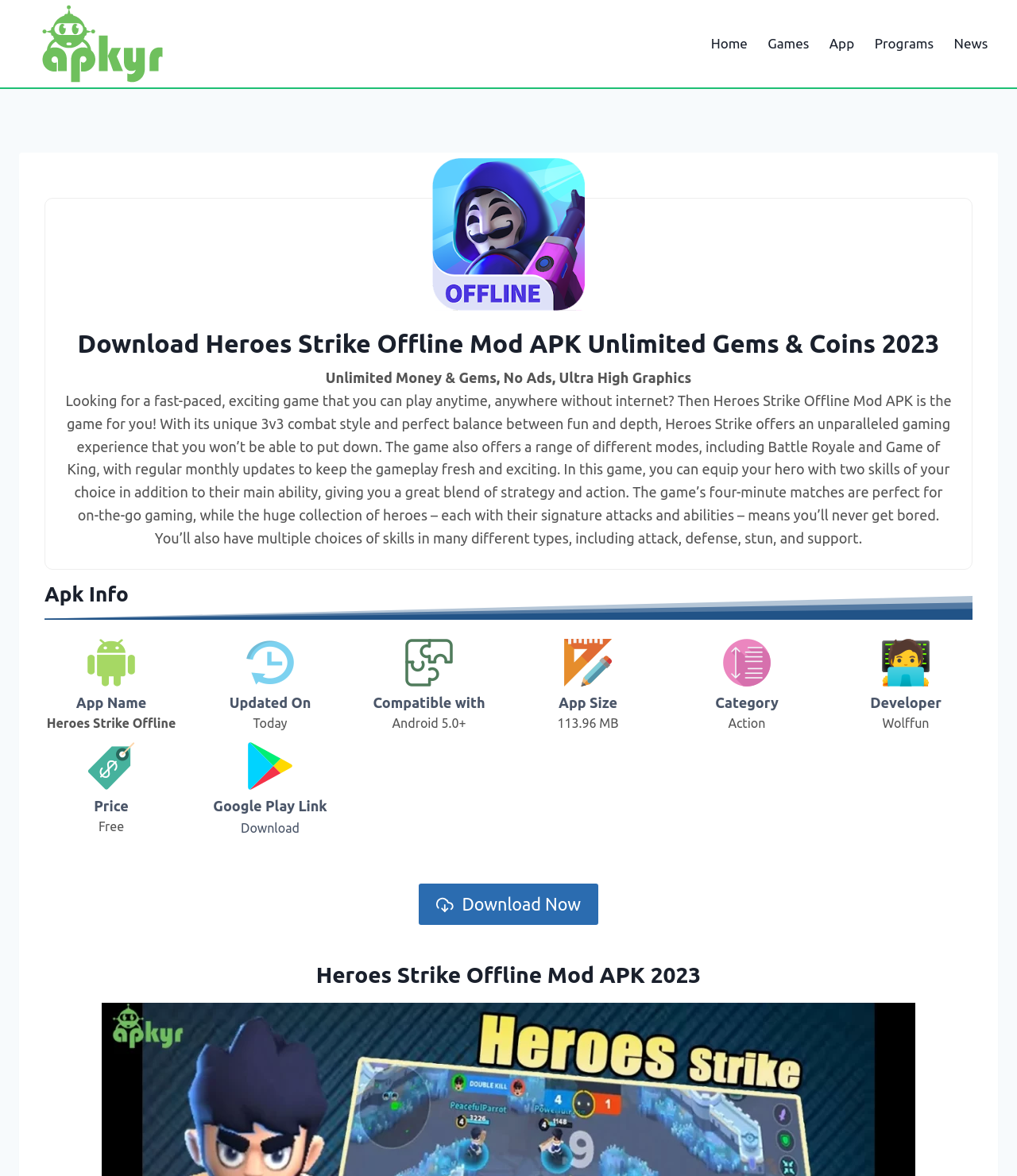Reply to the question with a single word or phrase:
What is the name of the game?

Heroes Strike Offline